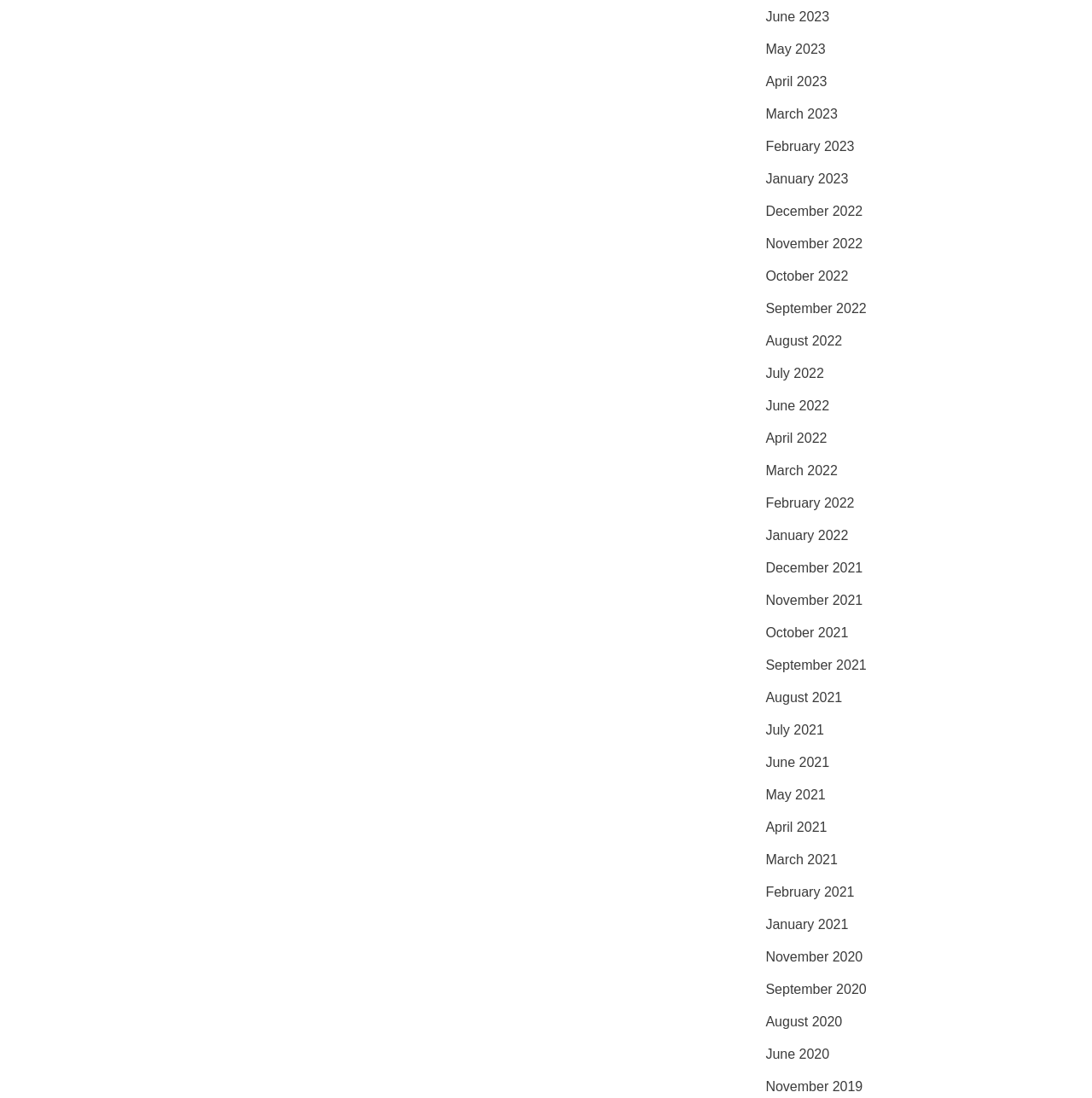Identify the bounding box for the UI element that is described as follows: "January 2021".

[0.701, 0.833, 0.777, 0.852]